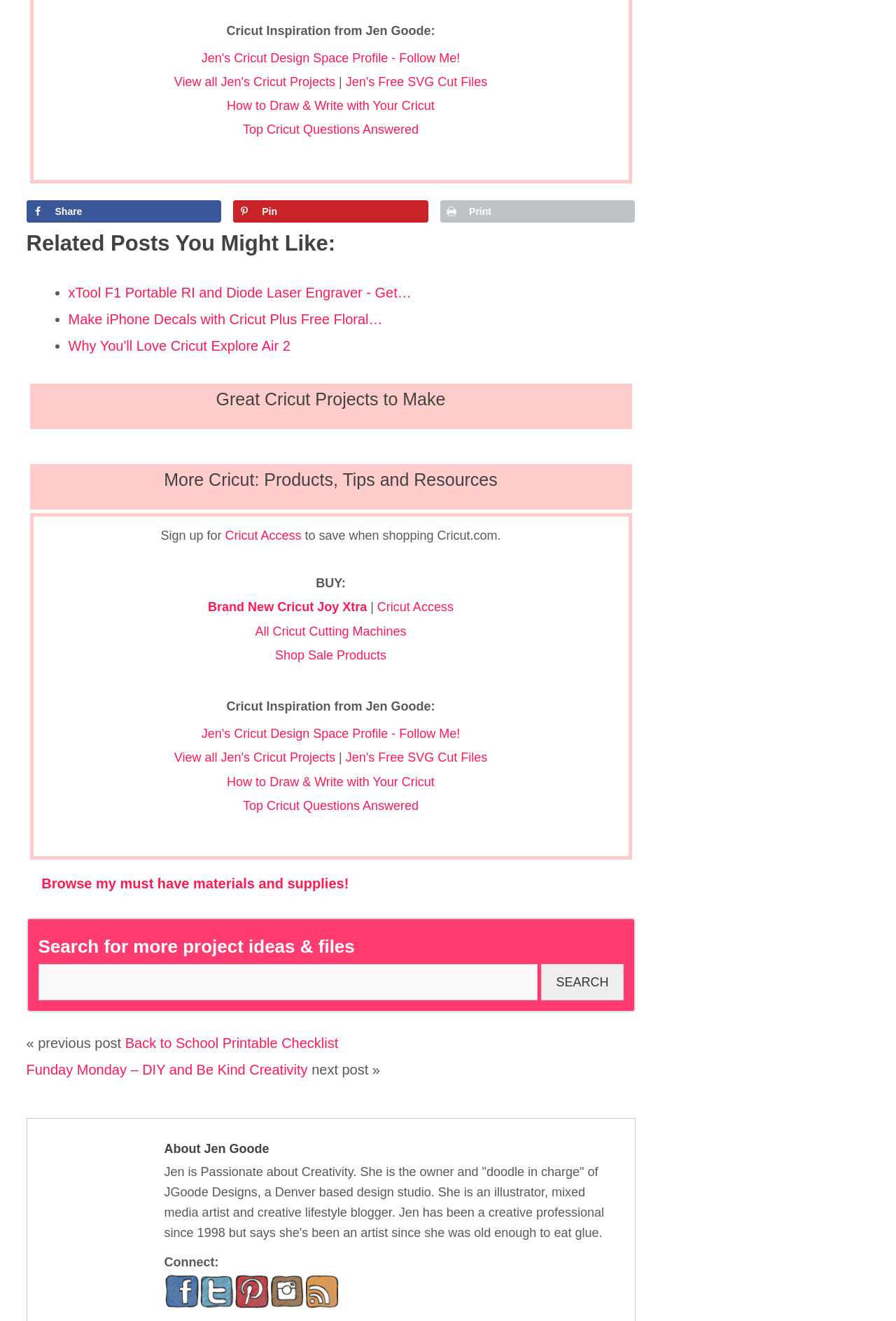What is the name of the author of this webpage?
Based on the screenshot, provide a one-word or short-phrase response.

Jen Goode